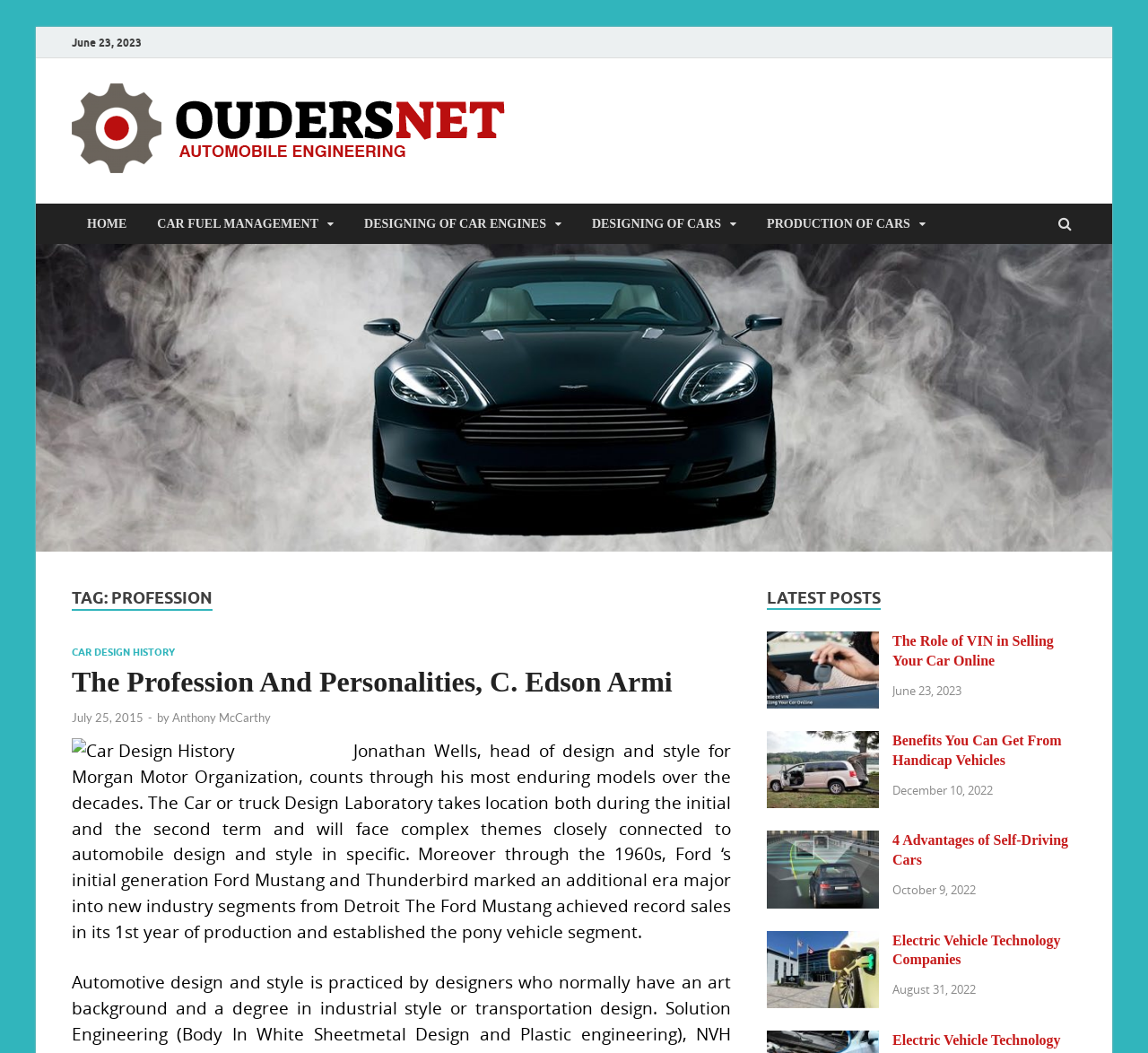Please specify the bounding box coordinates of the element that should be clicked to execute the given instruction: 'view the latest post about The Role of VIN in Selling Your Car Online'. Ensure the coordinates are four float numbers between 0 and 1, expressed as [left, top, right, bottom].

[0.668, 0.603, 0.766, 0.618]